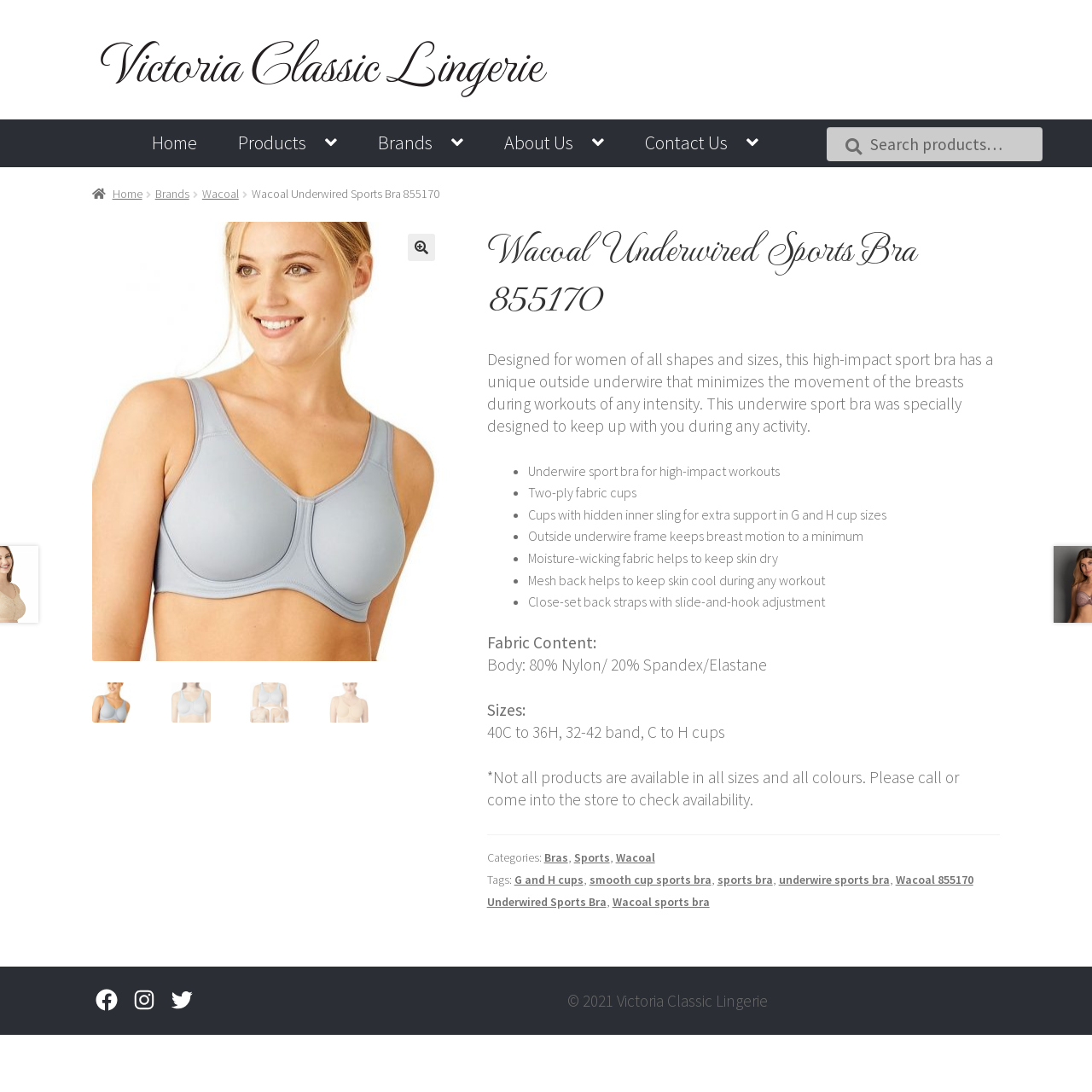View the section of the image outlined in red, What is the range of band sizes available? Provide your response in a single word or brief phrase.

32-42